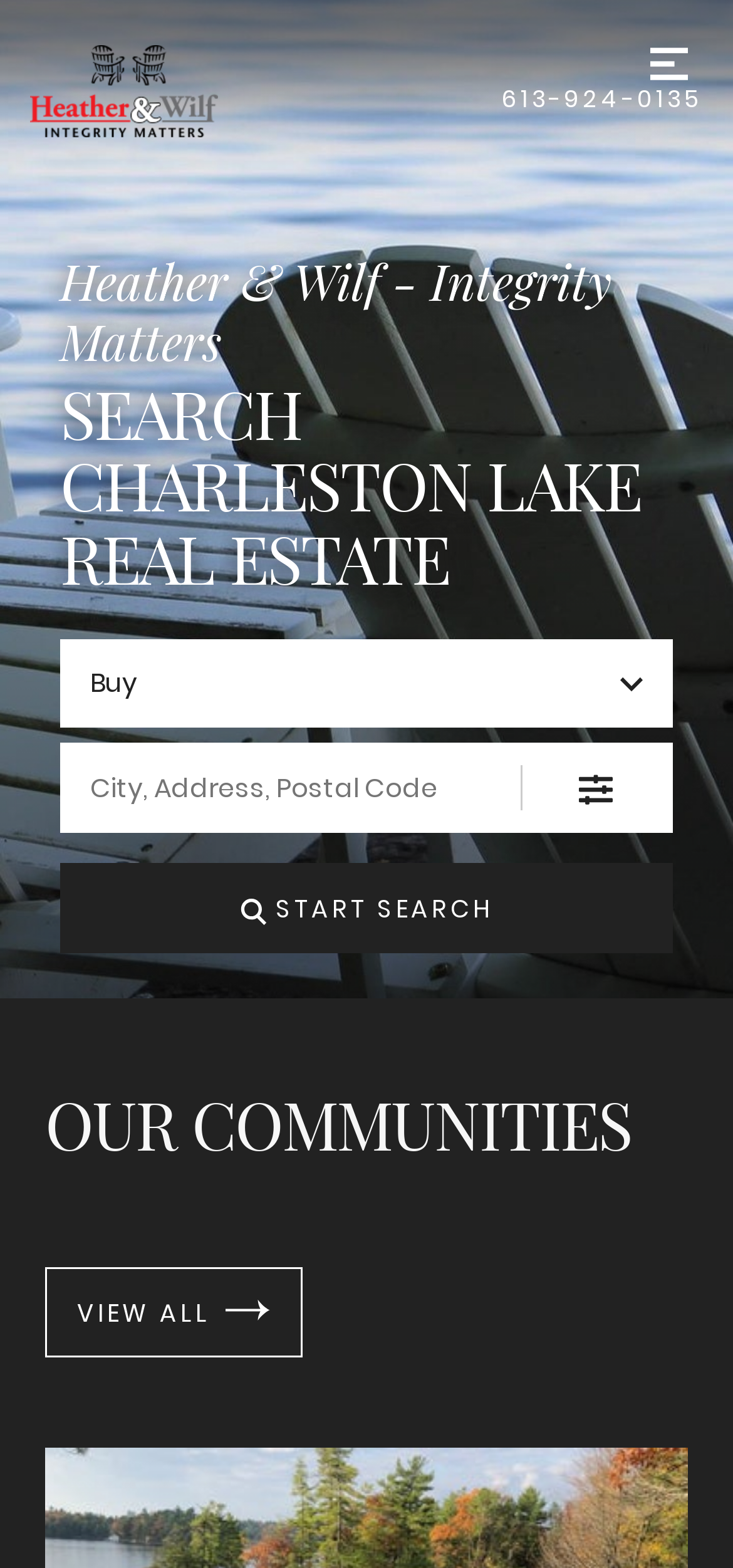Pinpoint the bounding box coordinates of the element that must be clicked to accomplish the following instruction: "Open menu". The coordinates should be in the format of four float numbers between 0 and 1, i.e., [left, top, right, bottom].

[0.867, 0.019, 0.959, 0.062]